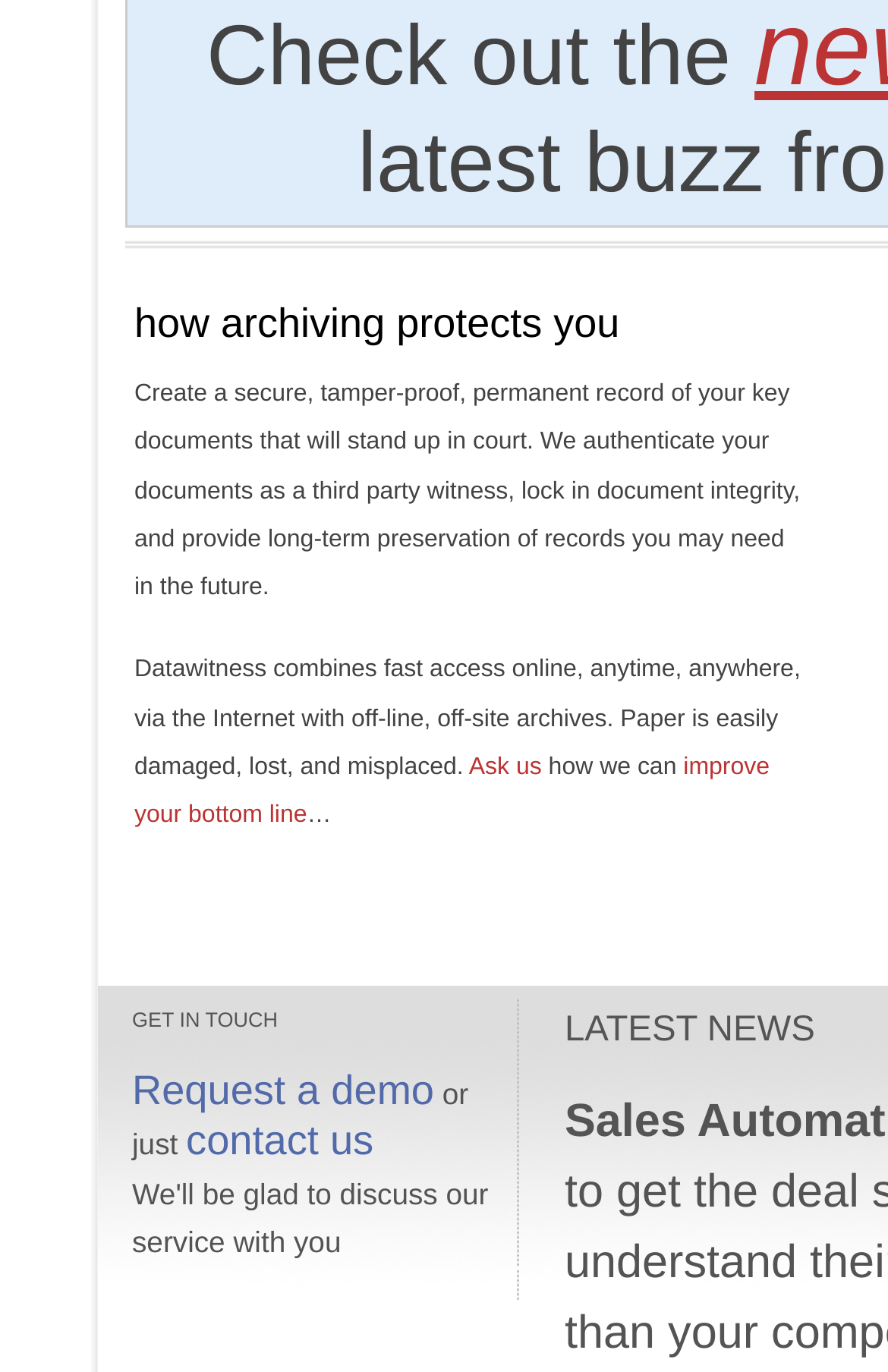Please reply to the following question with a single word or a short phrase:
What is the benefit of using Datawitness?

Improves bottom line